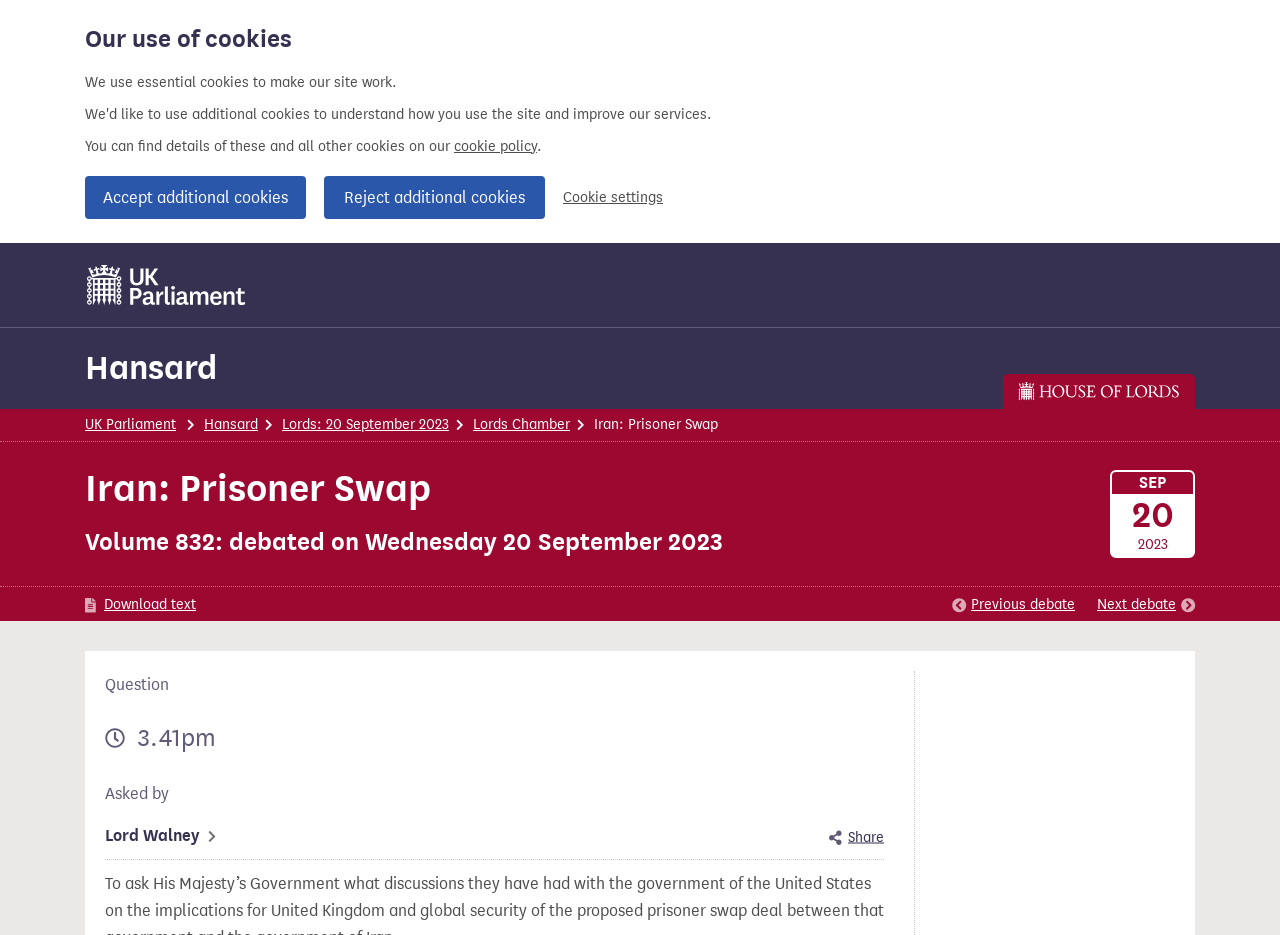Identify the bounding box coordinates for the element you need to click to achieve the following task: "View Lords Chamber page". The coordinates must be four float values ranging from 0 to 1, formatted as [left, top, right, bottom].

[0.37, 0.445, 0.445, 0.463]